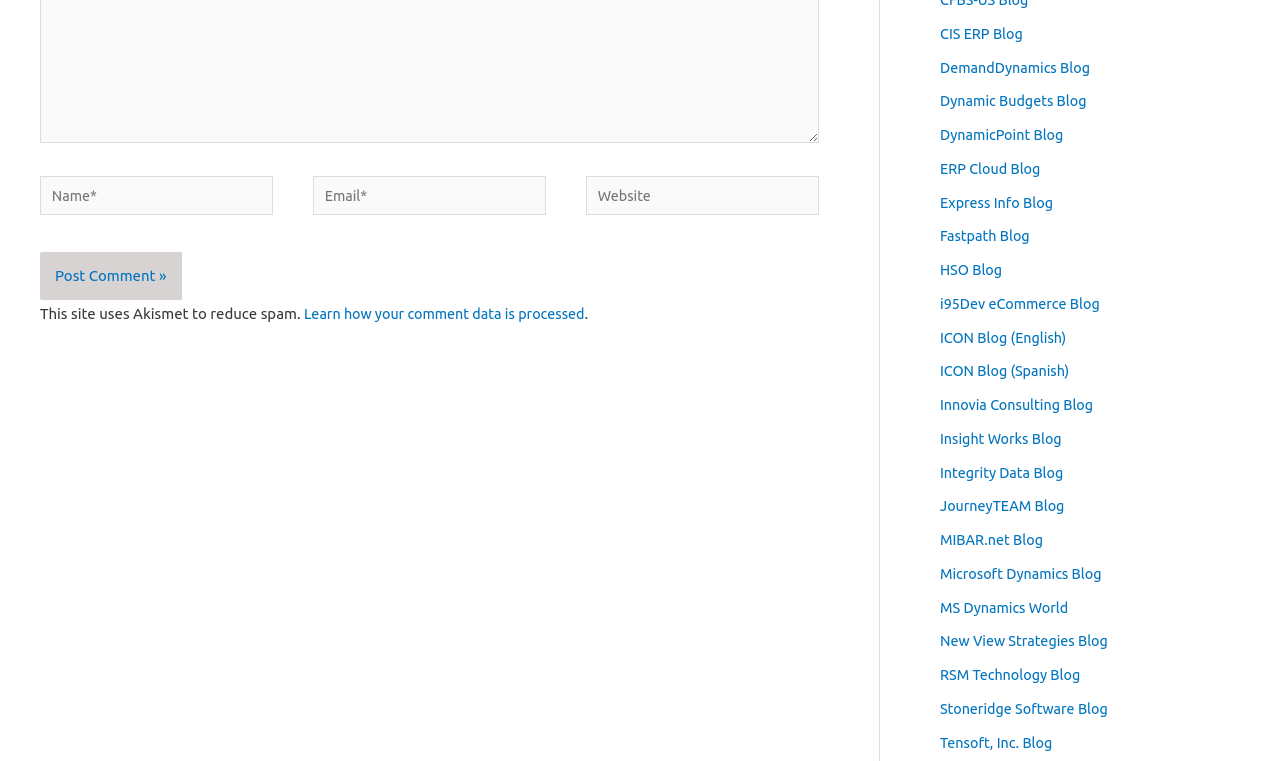What is the topic of the blogs listed on the webpage?
Look at the image and respond with a one-word or short-phrase answer.

ERP and related topics